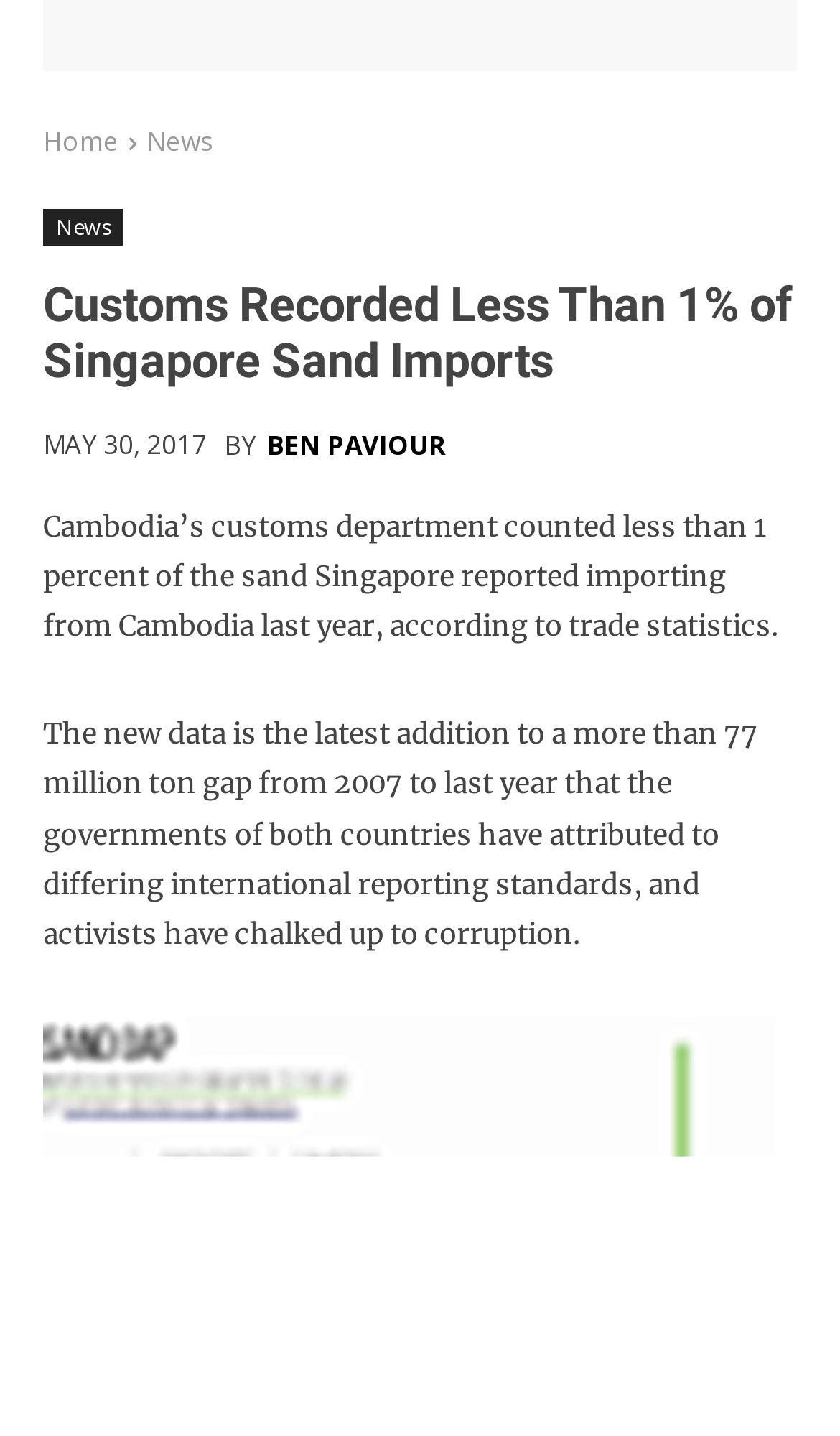Refer to the element description Home and identify the corresponding bounding box in the screenshot. Format the coordinates as (top-left x, top-left y, bottom-right x, bottom-right y) with values in the range of 0 to 1.

[0.051, 0.088, 0.133, 0.109]